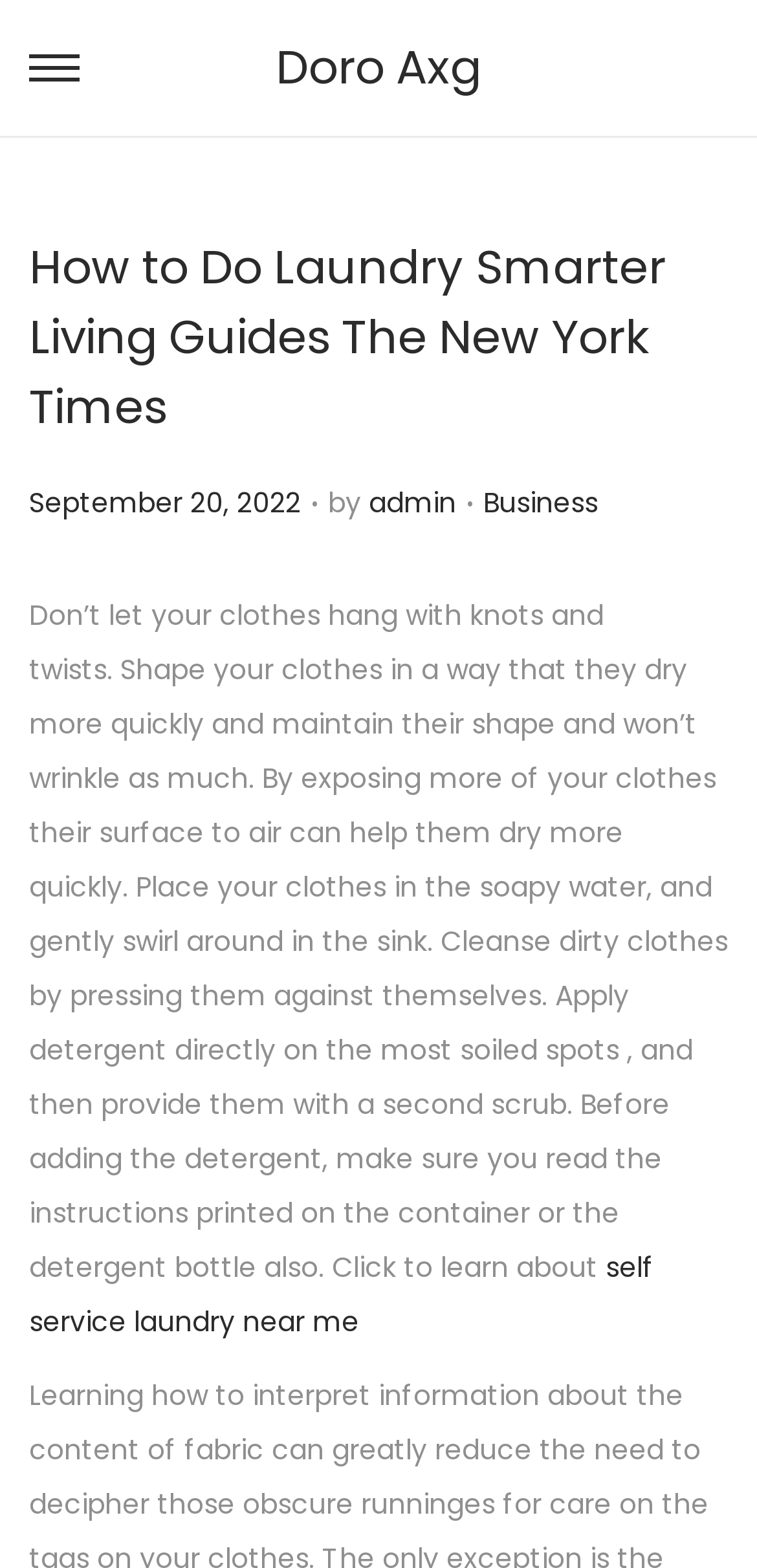What is the purpose of shaping clothes when doing laundry?
Please give a detailed and elaborate answer to the question based on the image.

I found the purpose of shaping clothes by reading the text which explains that shaping clothes helps them dry more quickly and maintain their shape and won't wrinkle as much.